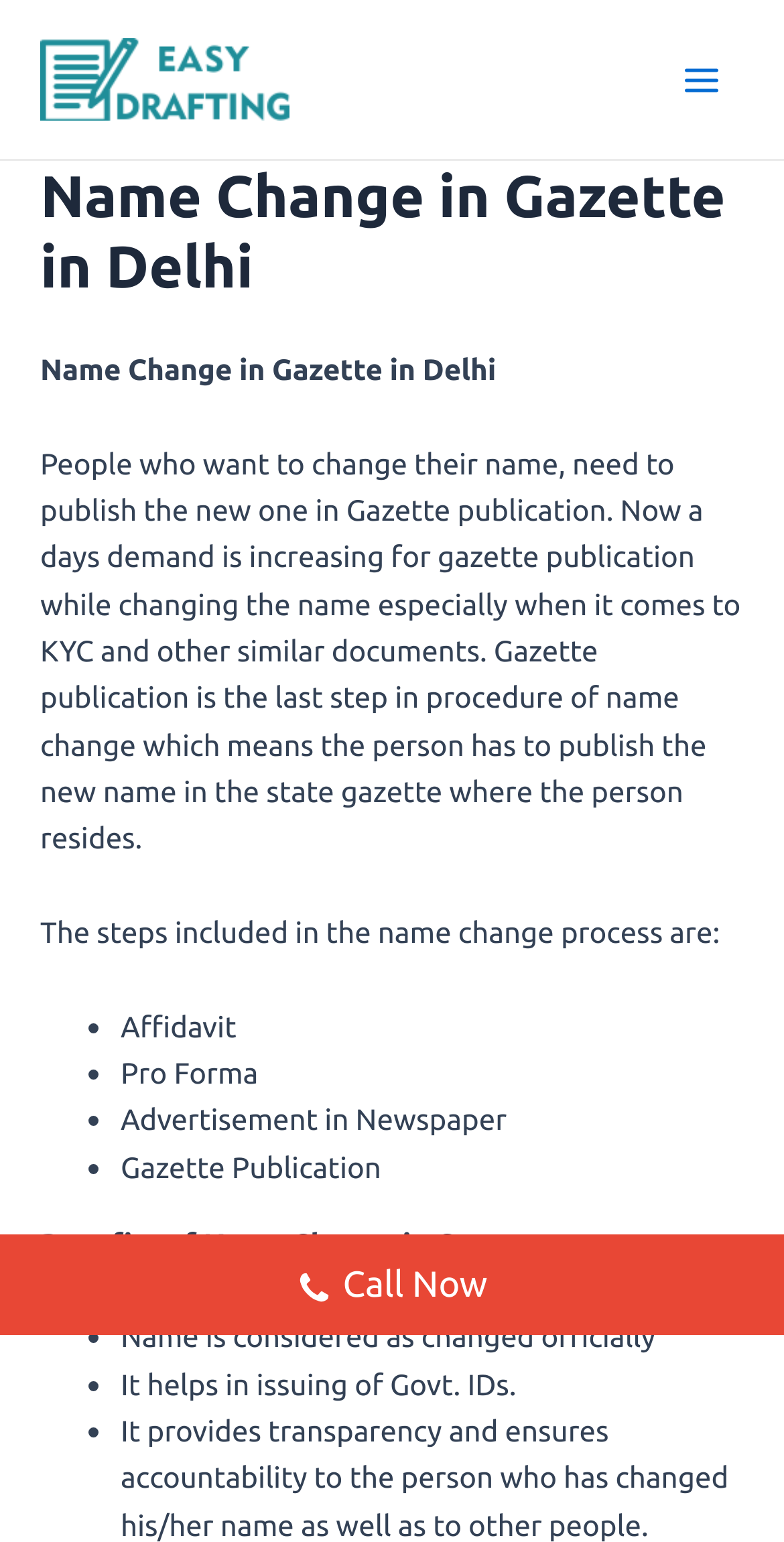What is the first step in the name change process?
Provide a comprehensive and detailed answer to the question.

According to the webpage, the steps included in the name change process are listed, and Affidavit is the first step mentioned.